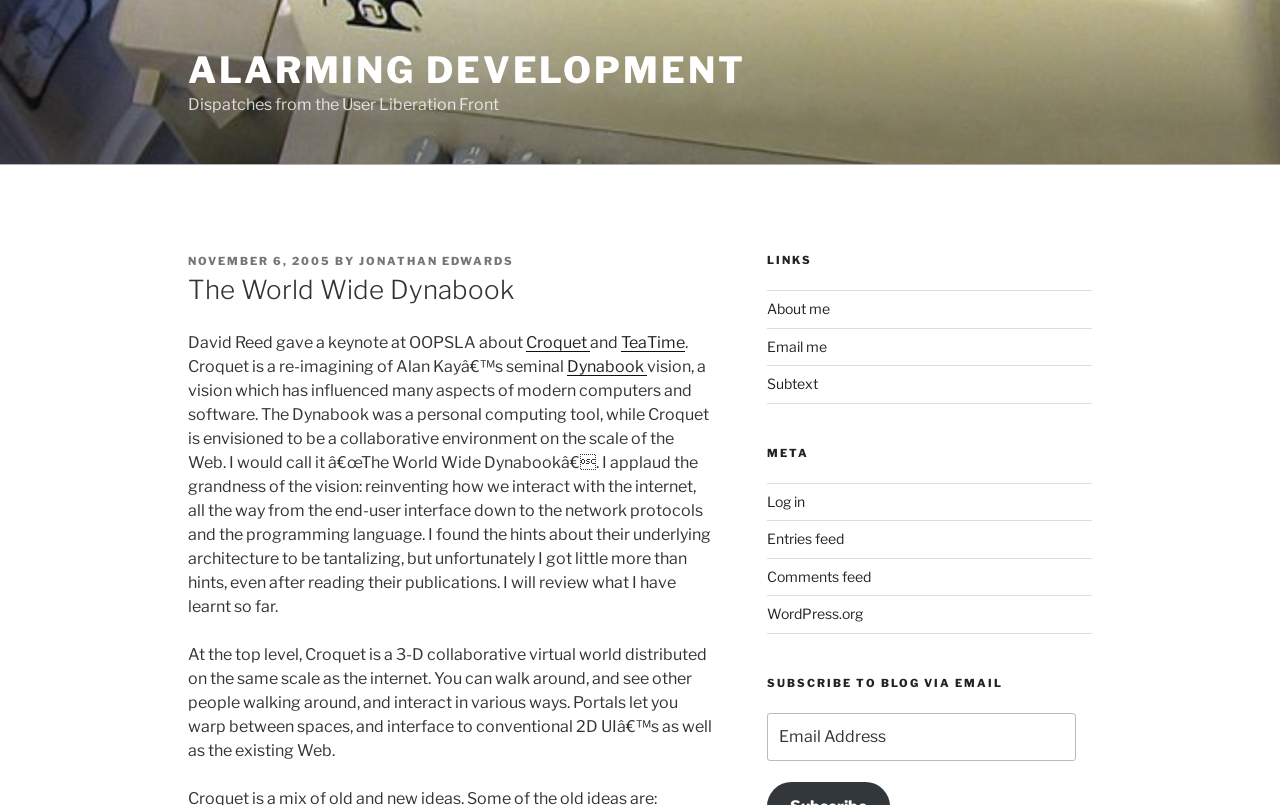Find the bounding box coordinates of the clickable region needed to perform the following instruction: "Start Free Trial". The coordinates should be provided as four float numbers between 0 and 1, i.e., [left, top, right, bottom].

None